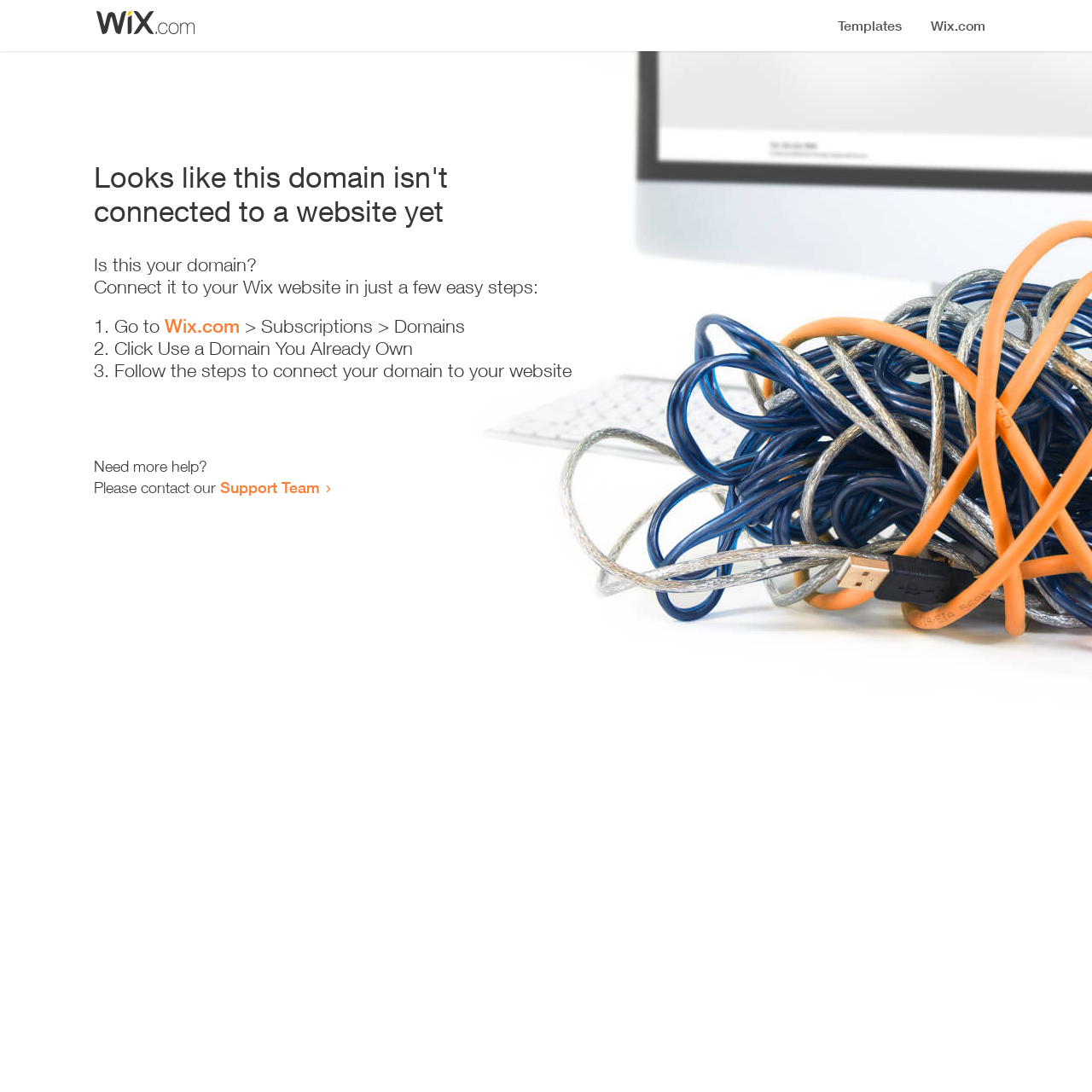Please identify the primary heading of the webpage and give its text content.

Looks like this domain isn't
connected to a website yet